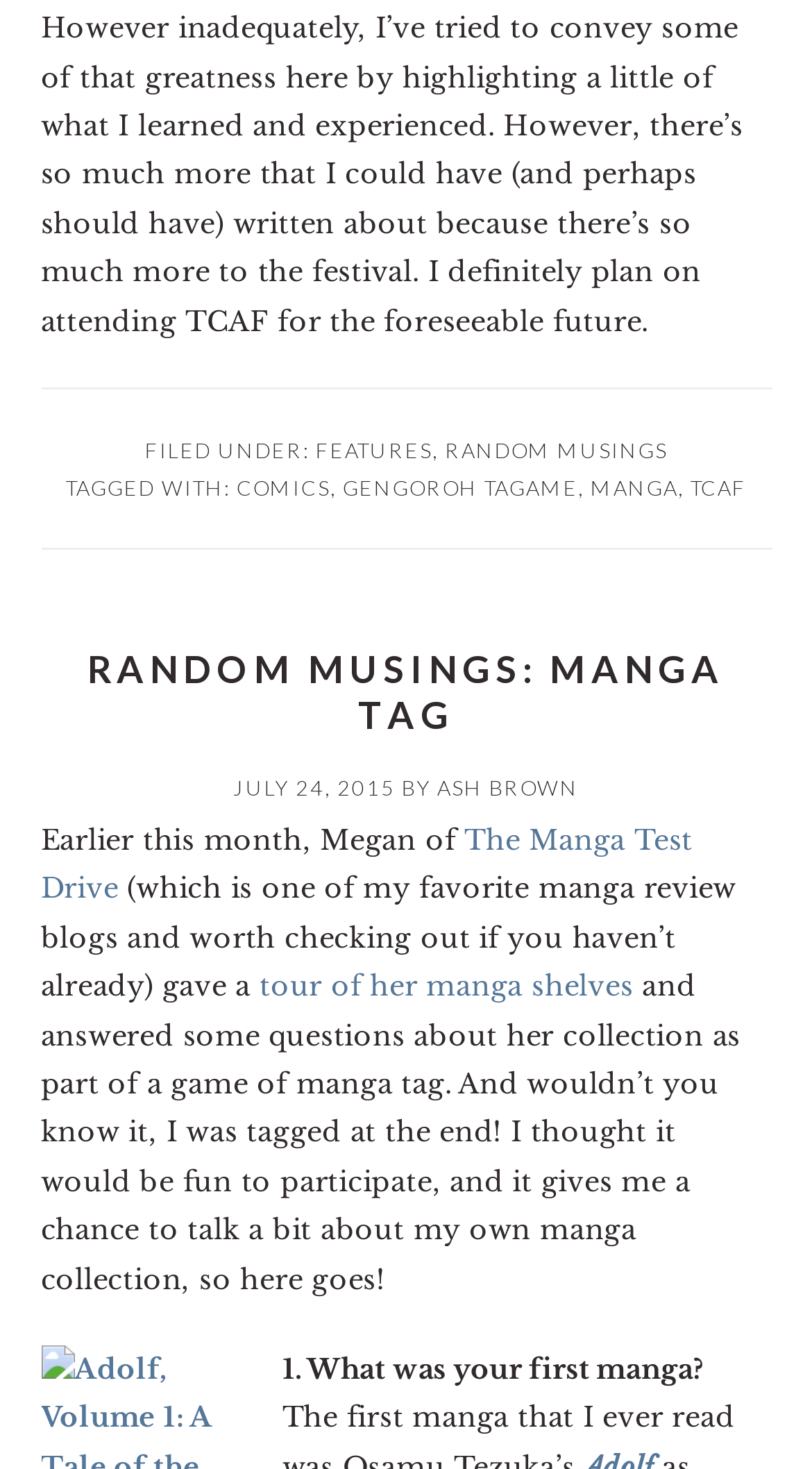What is the date of the article?
Please respond to the question with as much detail as possible.

The date of the article can be found in the header section of the webpage, where it says 'JULY 24, 2015'. This indicates that the article was published on July 24, 2015.